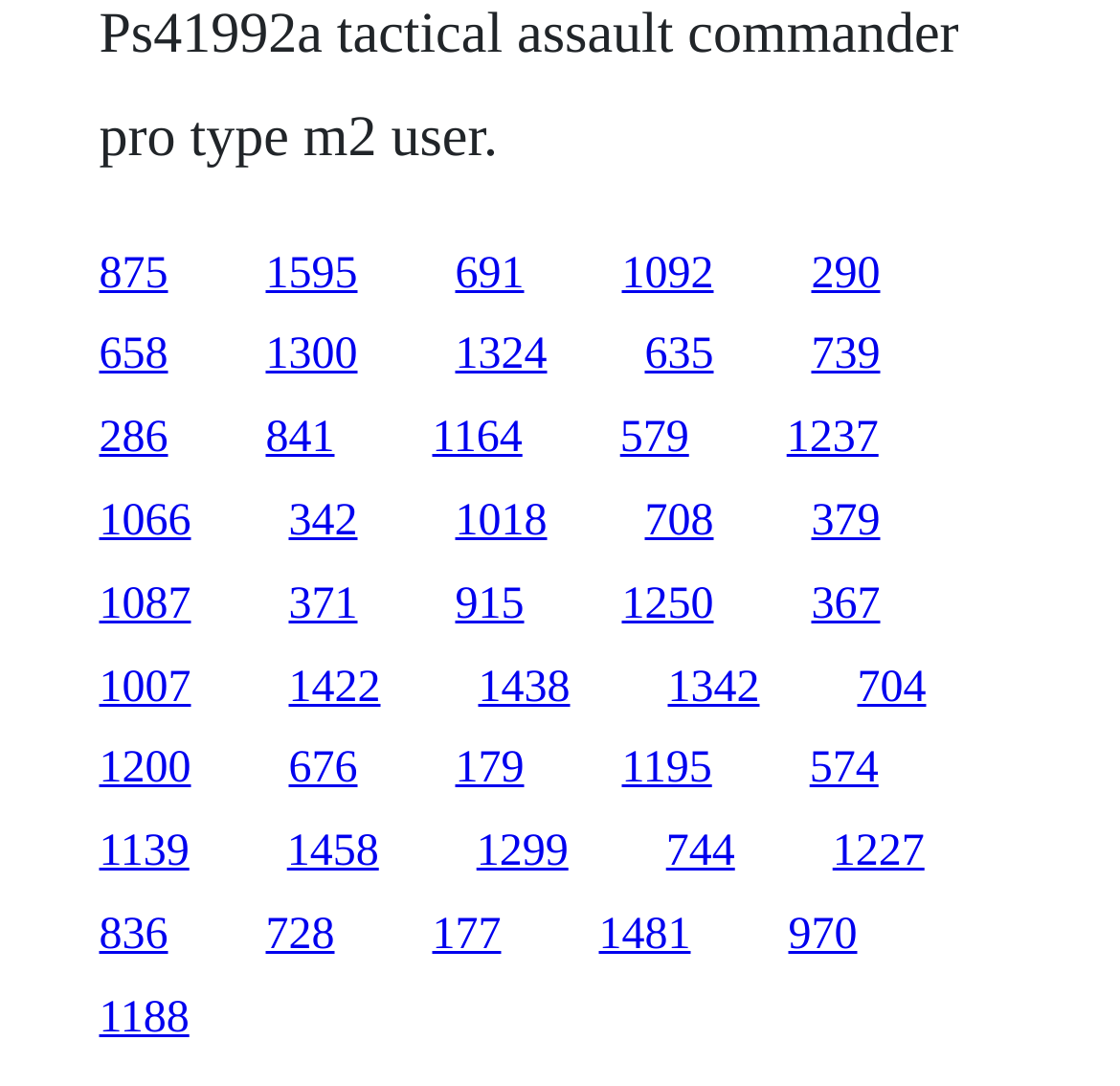Please locate the bounding box coordinates of the element that needs to be clicked to achieve the following instruction: "Get out front of the markets with Mike's guidance". The coordinates should be four float numbers between 0 and 1, i.e., [left, top, right, bottom].

None